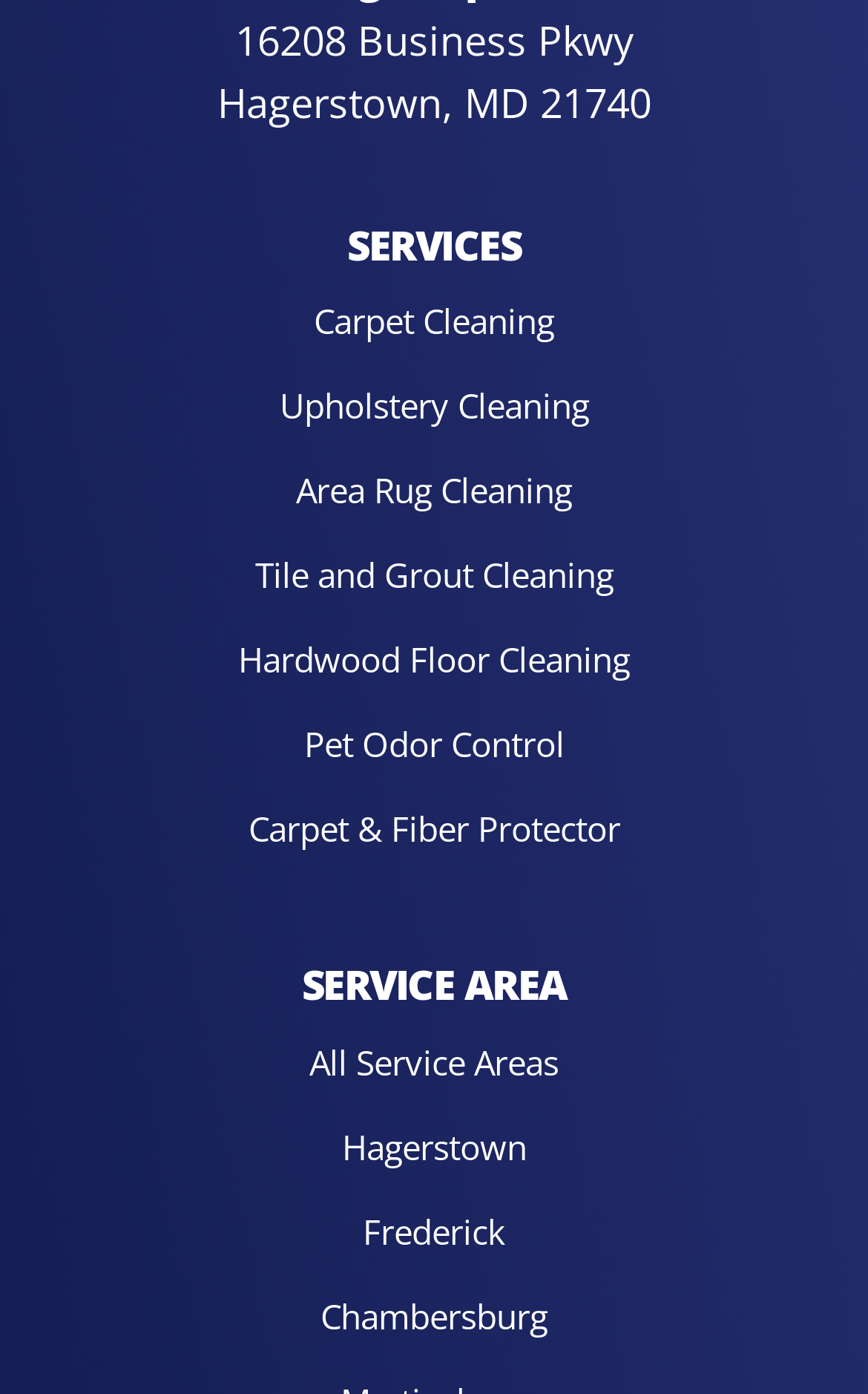Determine the bounding box coordinates of the clickable element to achieve the following action: 'Get information about hardwood floor cleaning'. Provide the coordinates as four float values between 0 and 1, formatted as [left, top, right, bottom].

[0.274, 0.458, 0.726, 0.491]